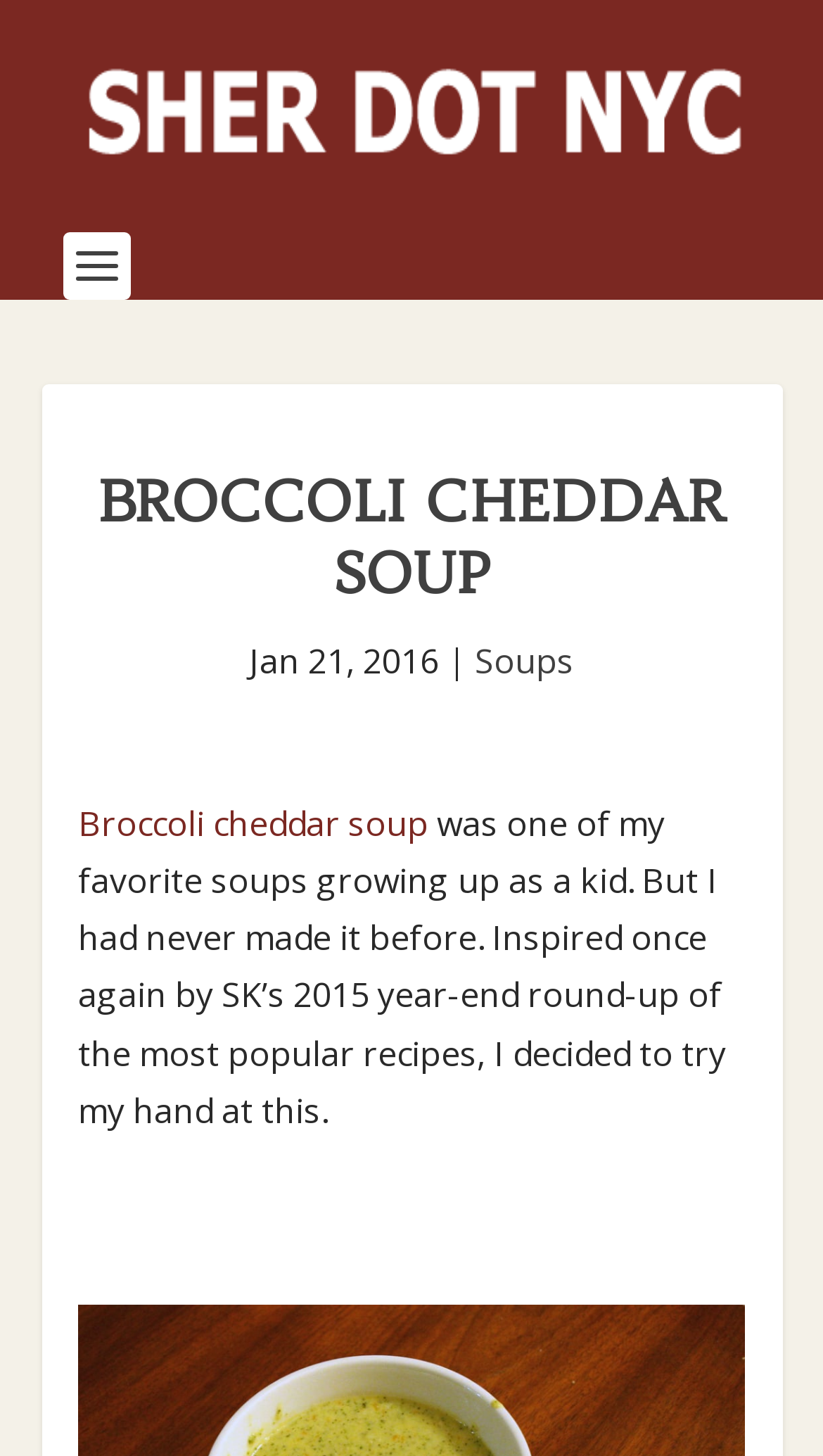Using the description: "Broccoli cheddar soup", identify the bounding box of the corresponding UI element in the screenshot.

[0.095, 0.549, 0.521, 0.581]